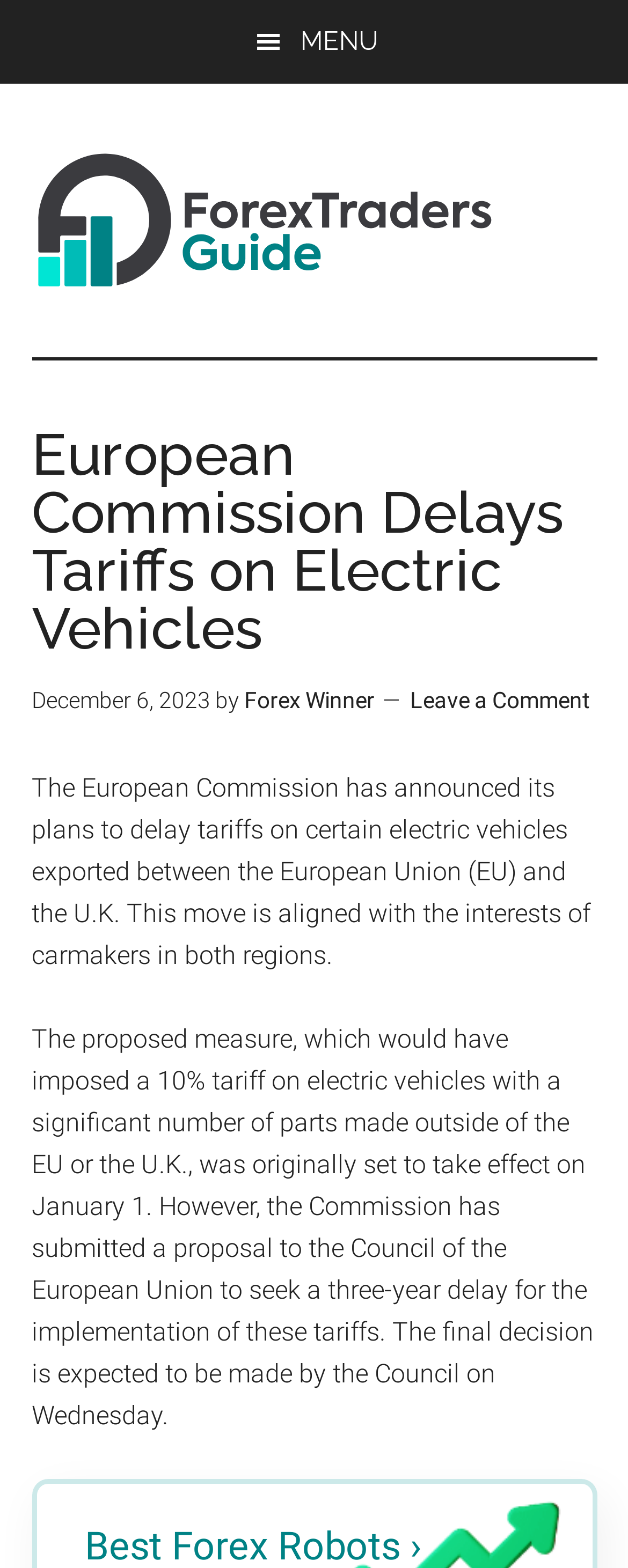What is the European Commission delaying?
Deliver a detailed and extensive answer to the question.

Based on the webpage content, the European Commission is delaying tariffs on certain electric vehicles exported between the European Union (EU) and the U.K. This information is obtained from the paragraph that starts with 'The European Commission has announced its plans to delay tariffs on certain electric vehicles...'.